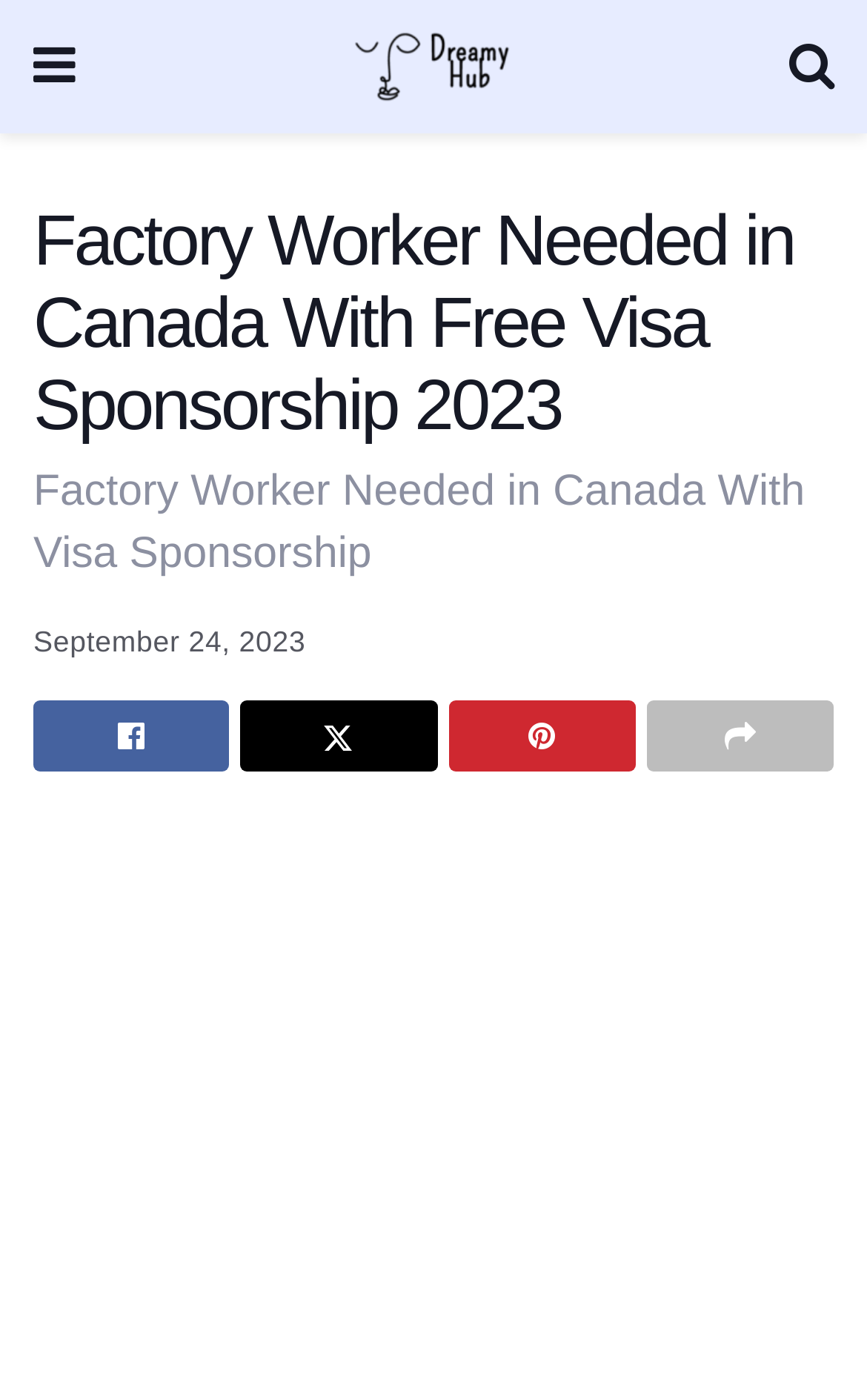Please locate and retrieve the main header text of the webpage.

Factory Worker Needed in Canada With Free Visa Sponsorship 2023